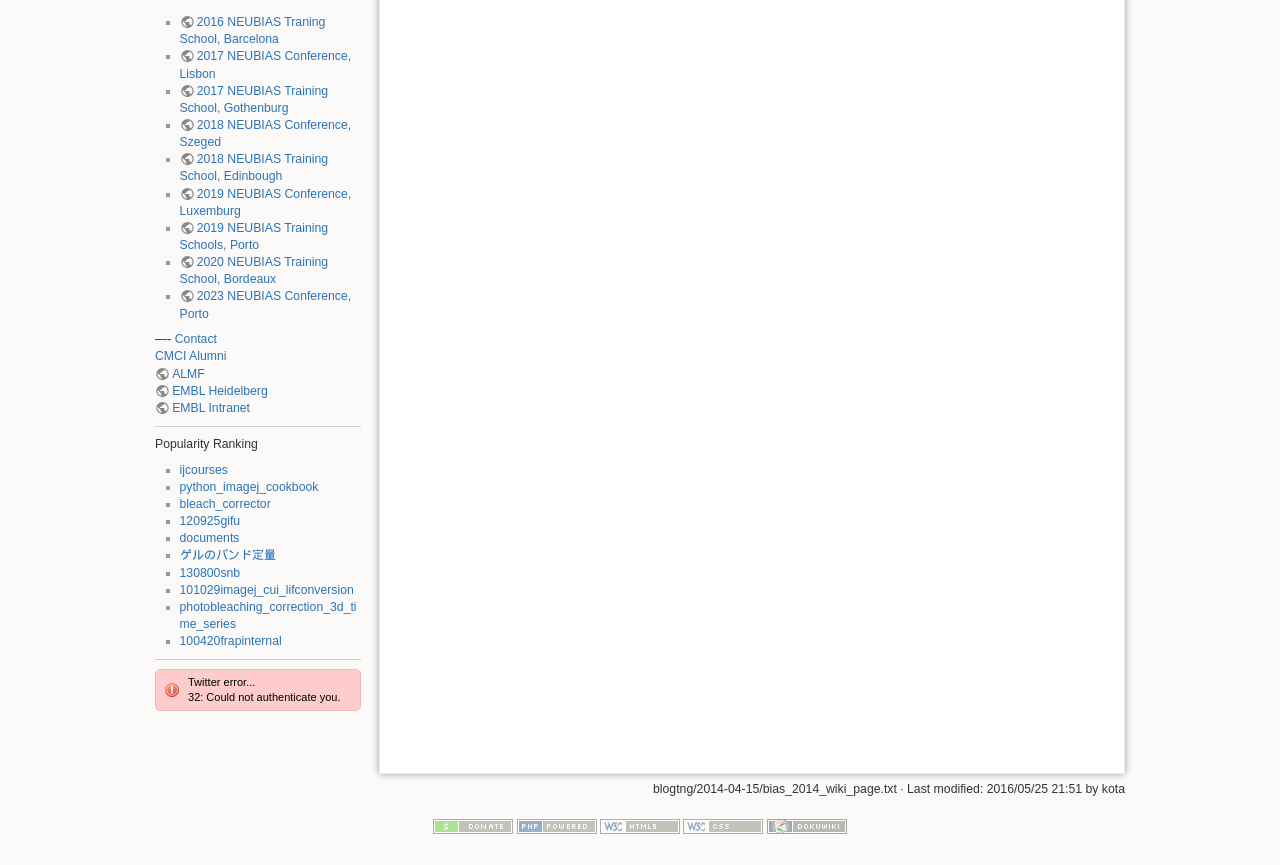Identify the bounding box of the UI component described as: "EMBL Intranet".

[0.121, 0.463, 0.195, 0.48]